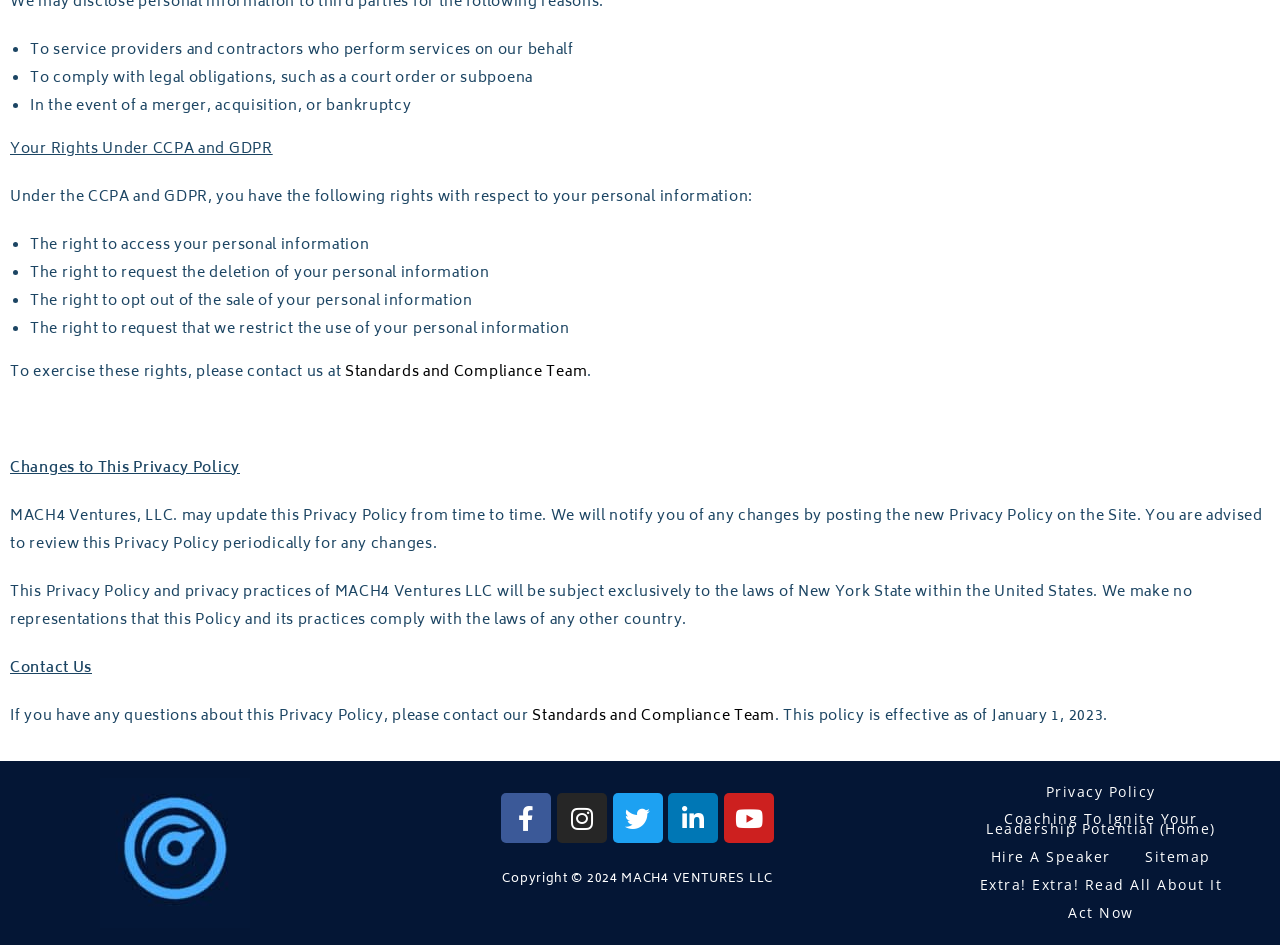Determine the bounding box coordinates of the element that should be clicked to execute the following command: "Read the Privacy Policy".

[0.805, 0.825, 0.915, 0.852]